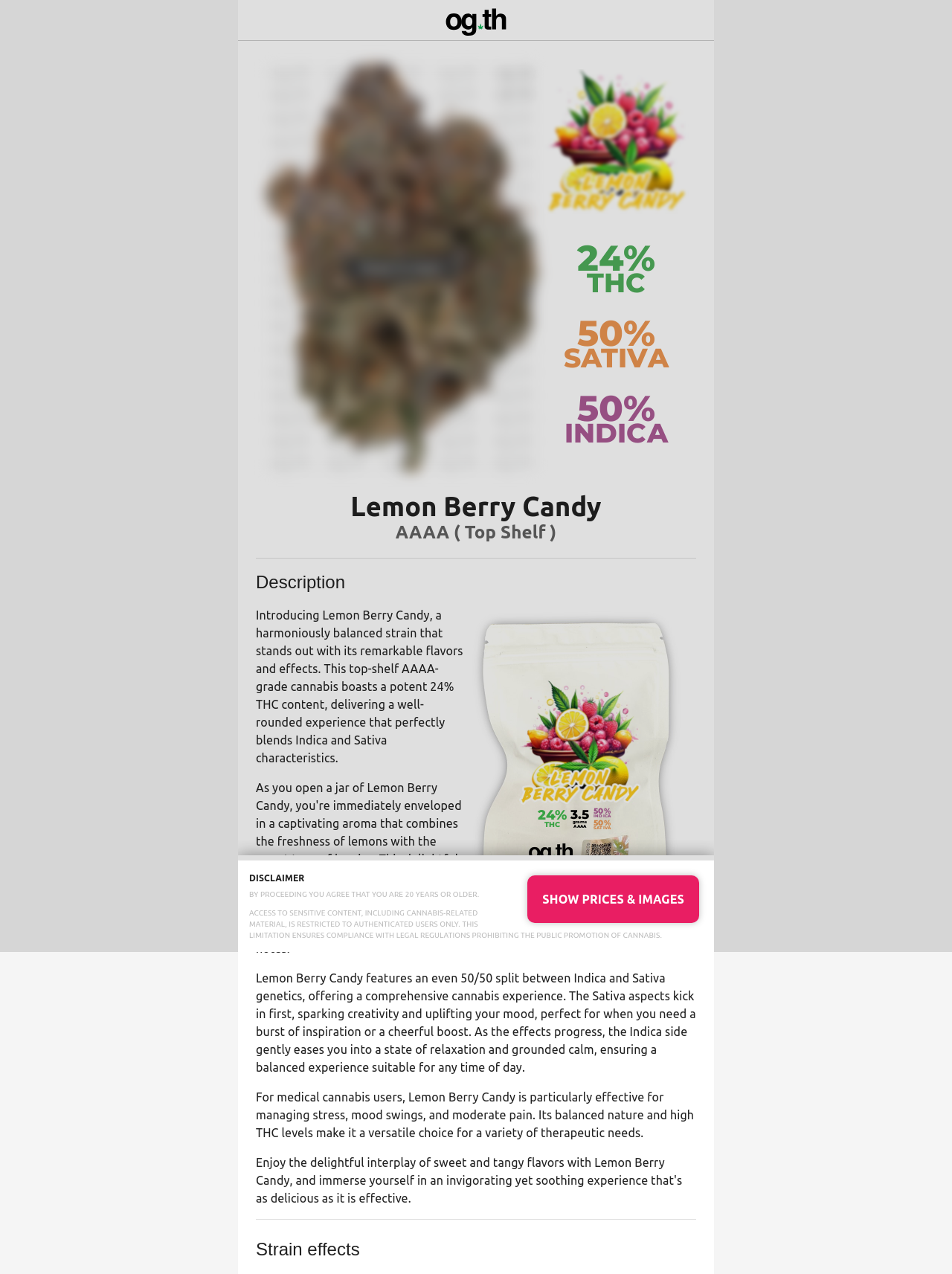What is the price range of Lemon Berry Candy?
Based on the image, provide your answer in one word or phrase.

฿0000 to ฿